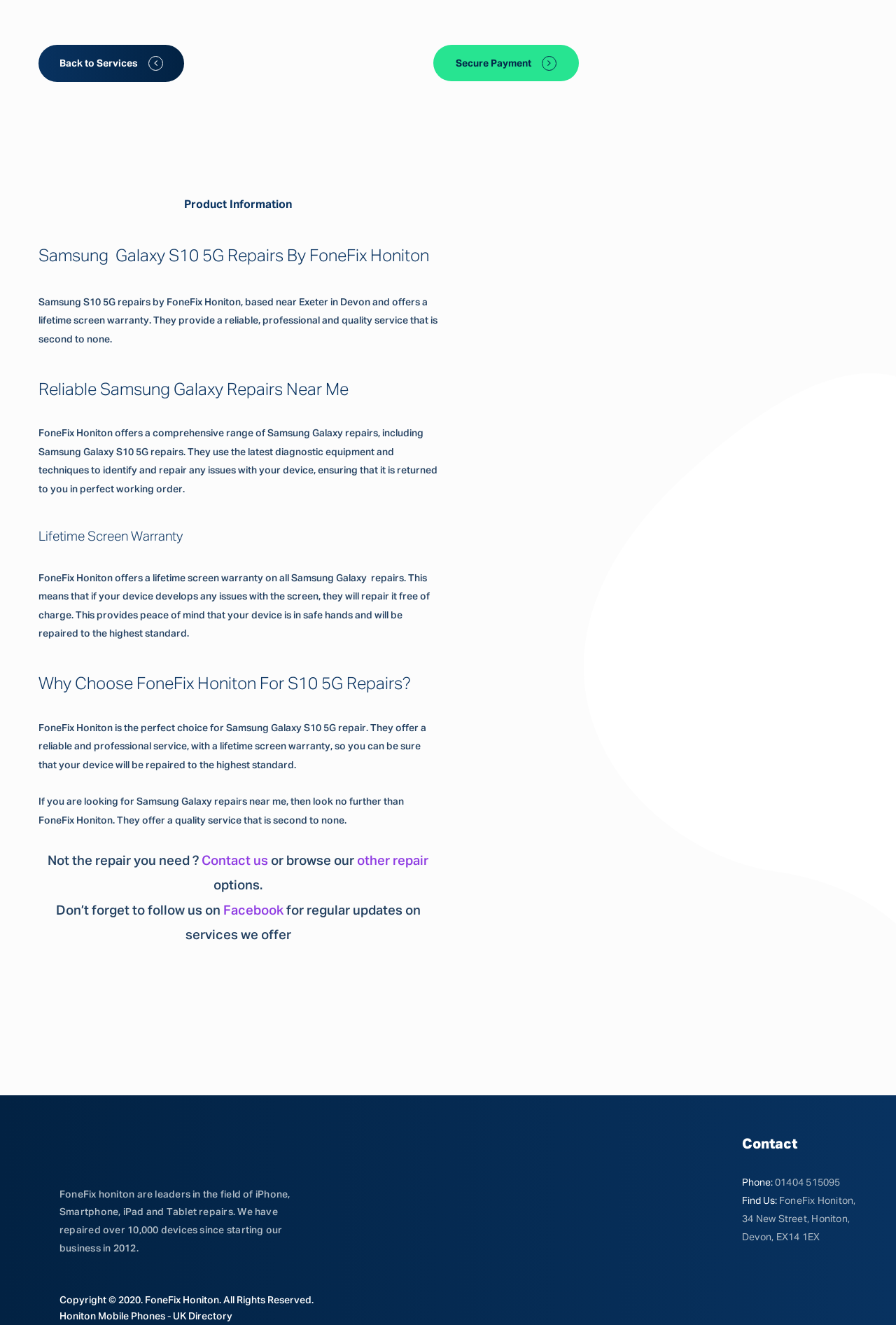Determine the bounding box coordinates of the clickable area required to perform the following instruction: "Go back to services". The coordinates should be represented as four float numbers between 0 and 1: [left, top, right, bottom].

[0.043, 0.034, 0.205, 0.062]